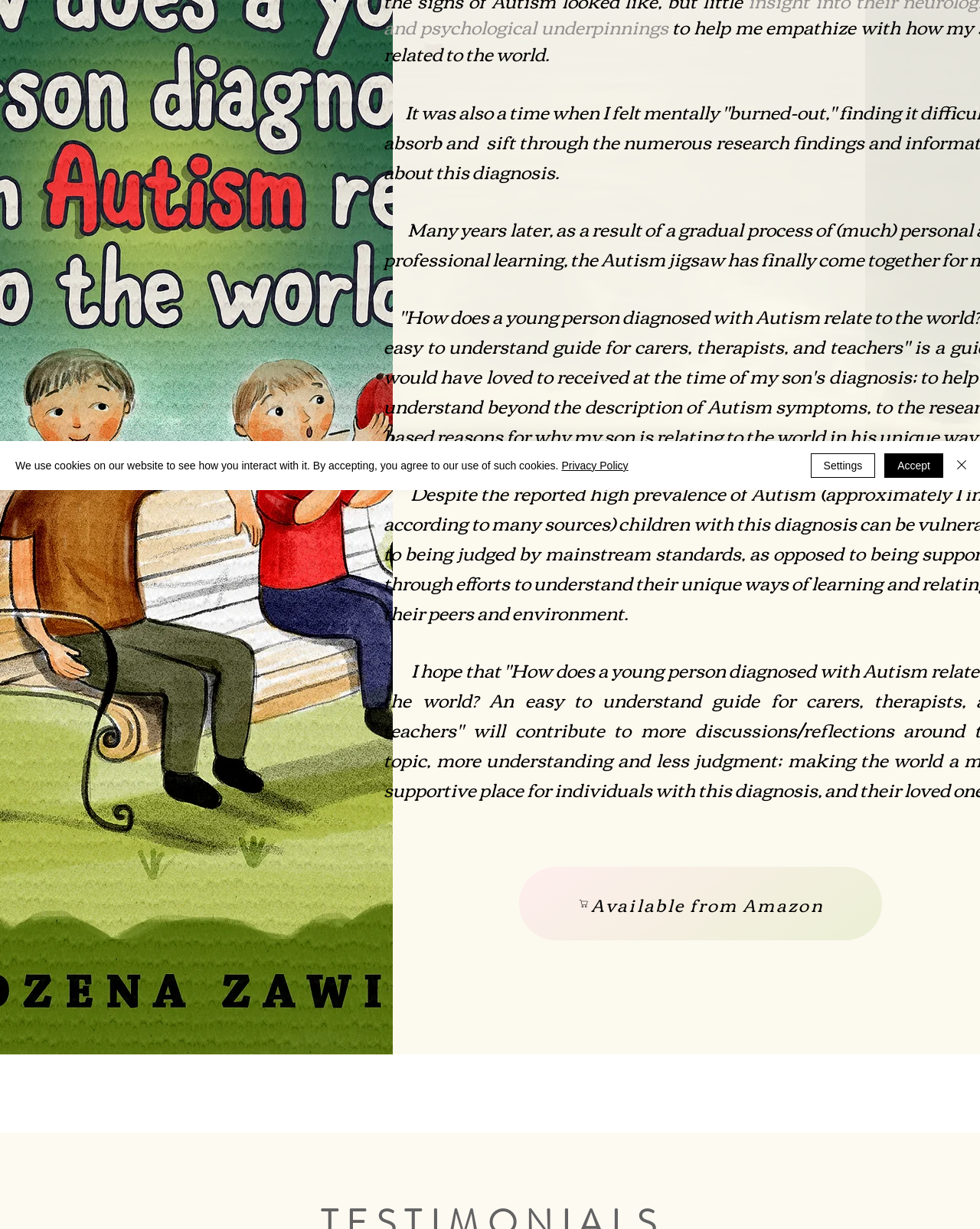Show the bounding box coordinates for the HTML element described as: "Accept".

[0.902, 0.369, 0.962, 0.389]